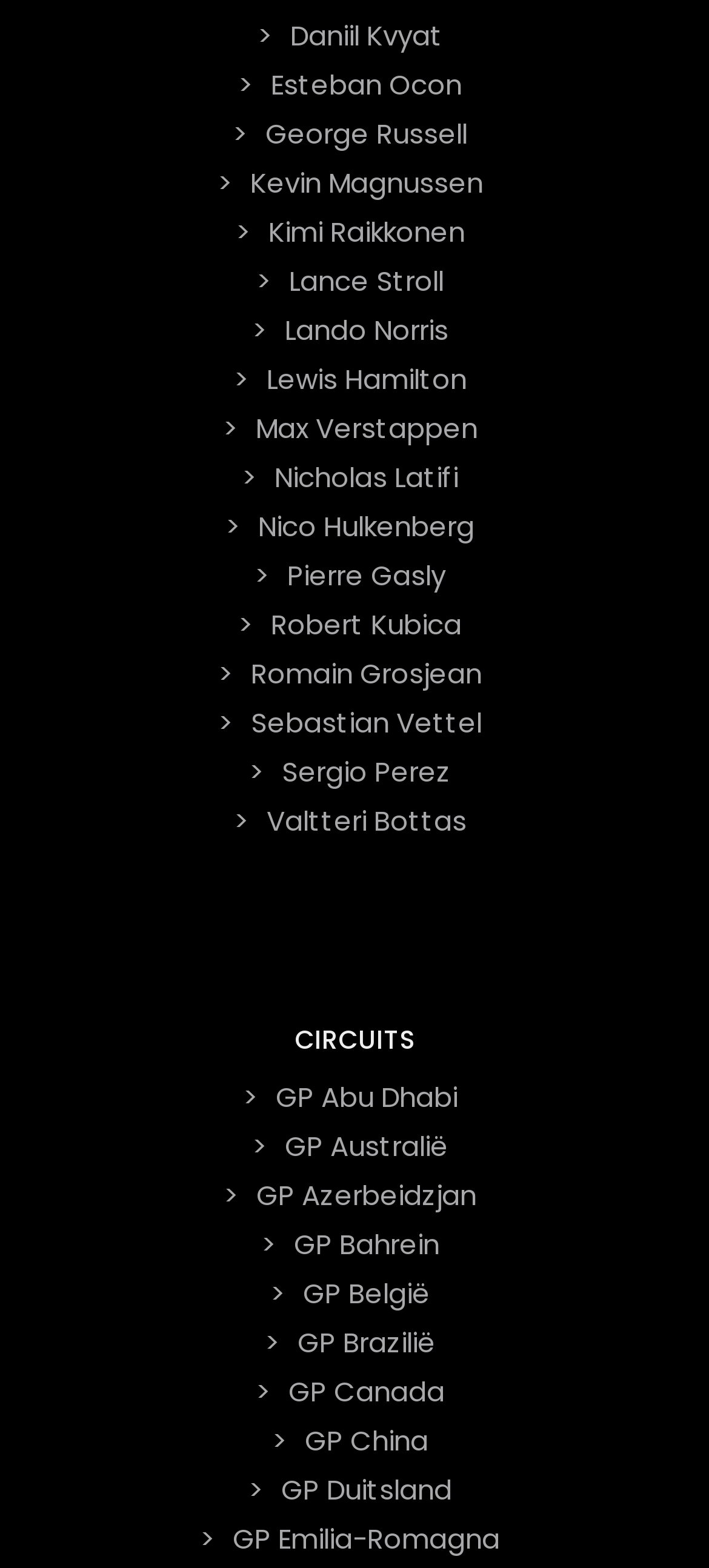Provide a one-word or short-phrase answer to the question:
What is the first circuit listed?

GP Abu Dhabi